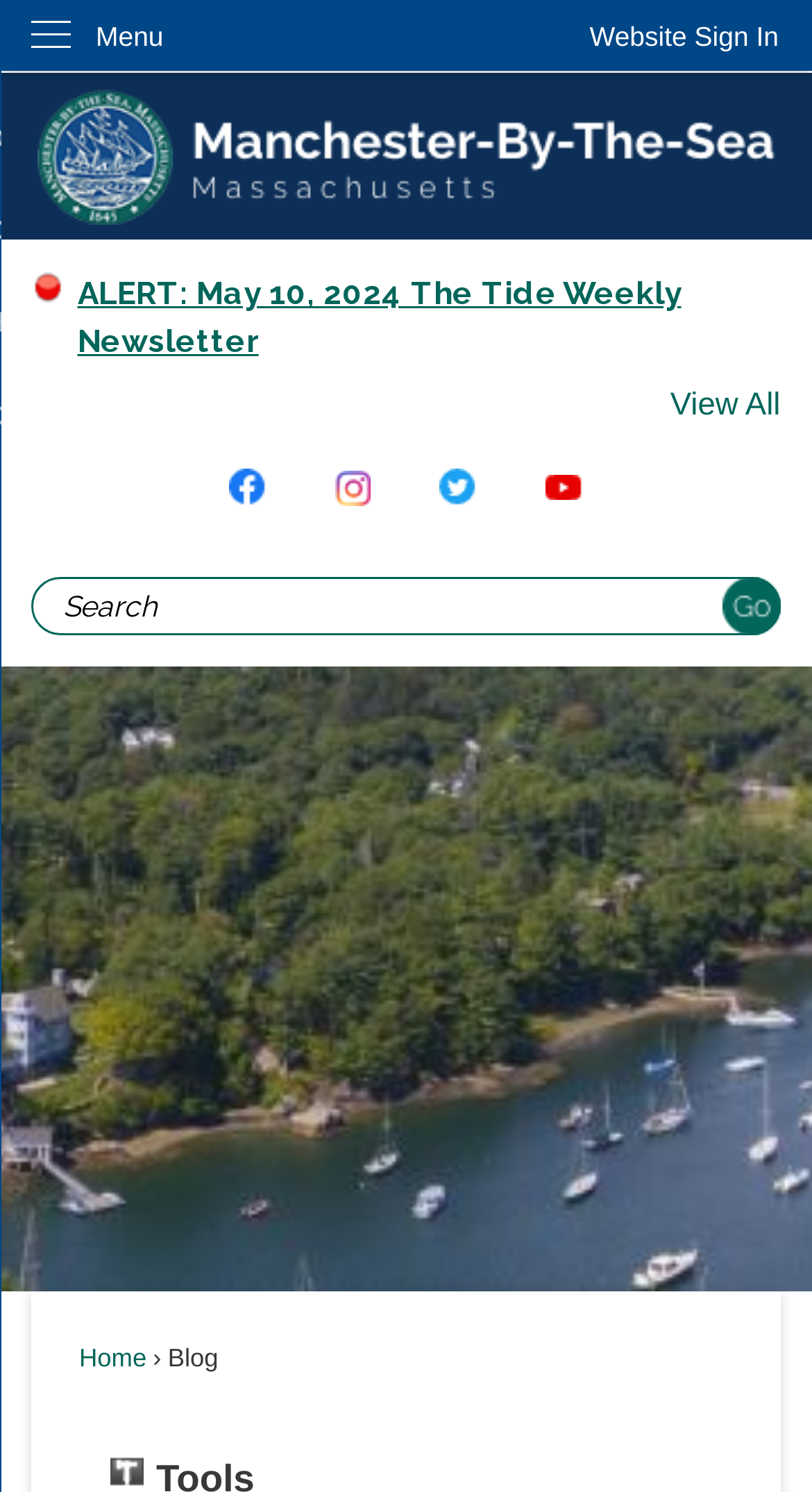What is the purpose of the button on the top right?
Look at the screenshot and provide an in-depth answer.

I looked at the button element with the bounding box coordinates [0.685, 0.0, 1.0, 0.049] and found that it is labeled as 'Website Sign In'. This suggests that the purpose of the button is to allow users to sign in to the website.